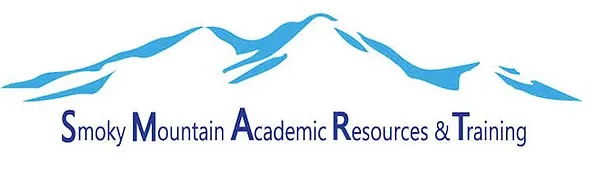Answer the question using only a single word or phrase: 
What community is the logo related to?

Homeschooling community